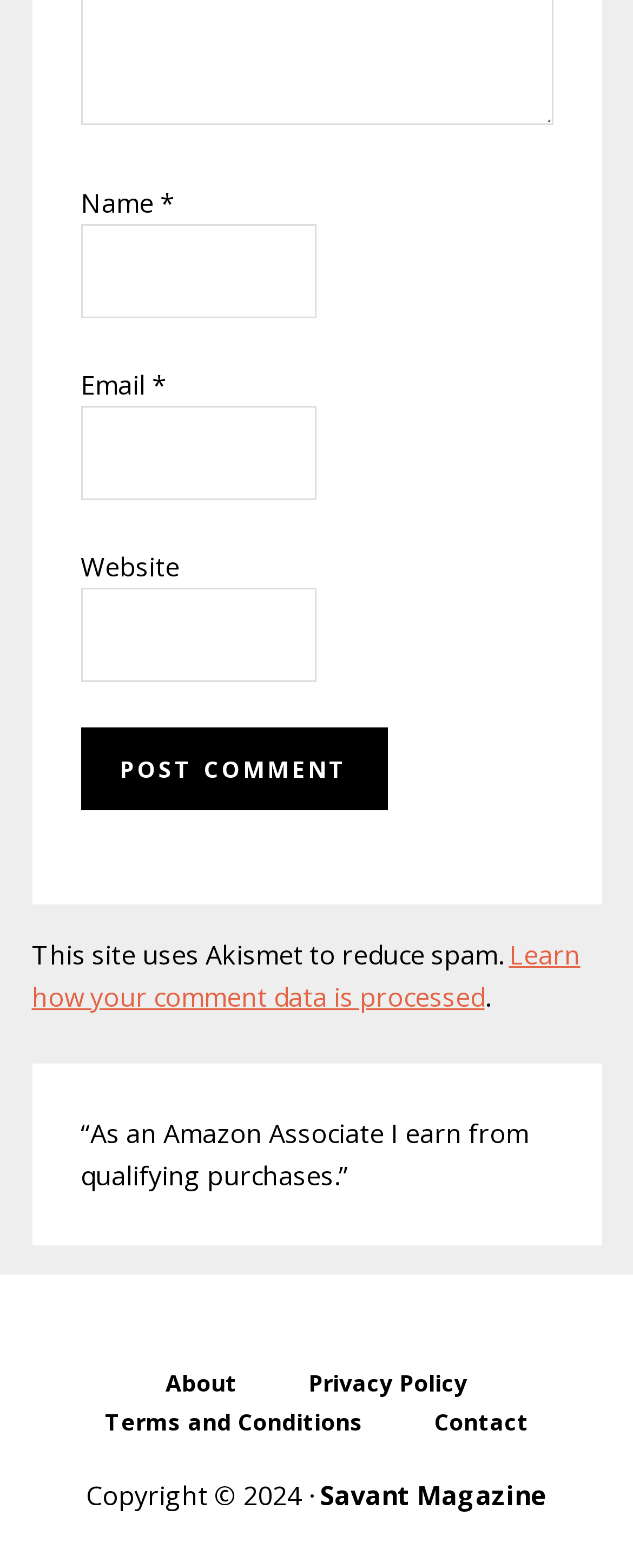Please identify the bounding box coordinates of the element's region that I should click in order to complete the following instruction: "Click the Post Comment button". The bounding box coordinates consist of four float numbers between 0 and 1, i.e., [left, top, right, bottom].

[0.127, 0.464, 0.612, 0.517]